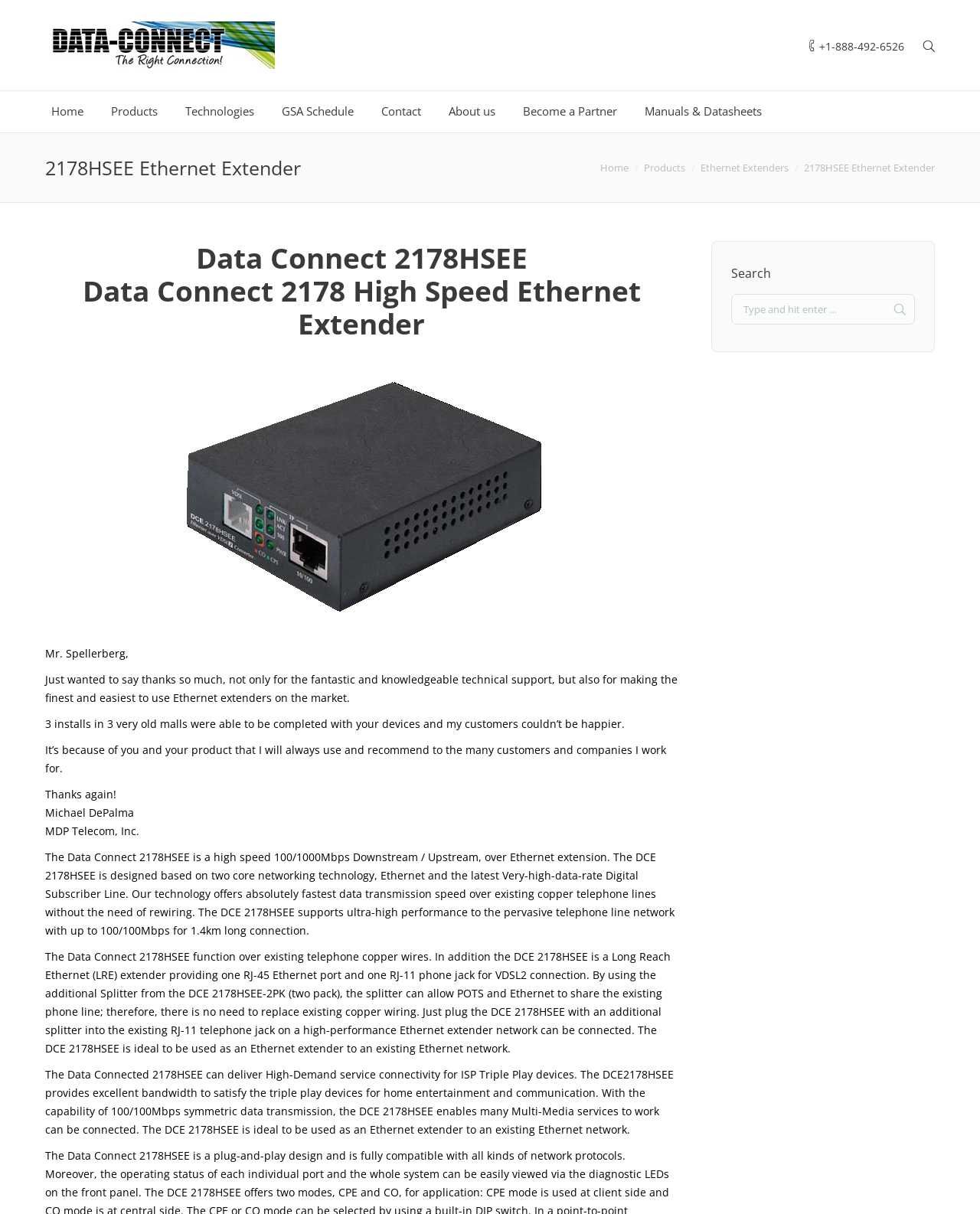Please pinpoint the bounding box coordinates for the region I should click to adhere to this instruction: "Click on 'Manic's Photoshopping Collection - Home'".

None